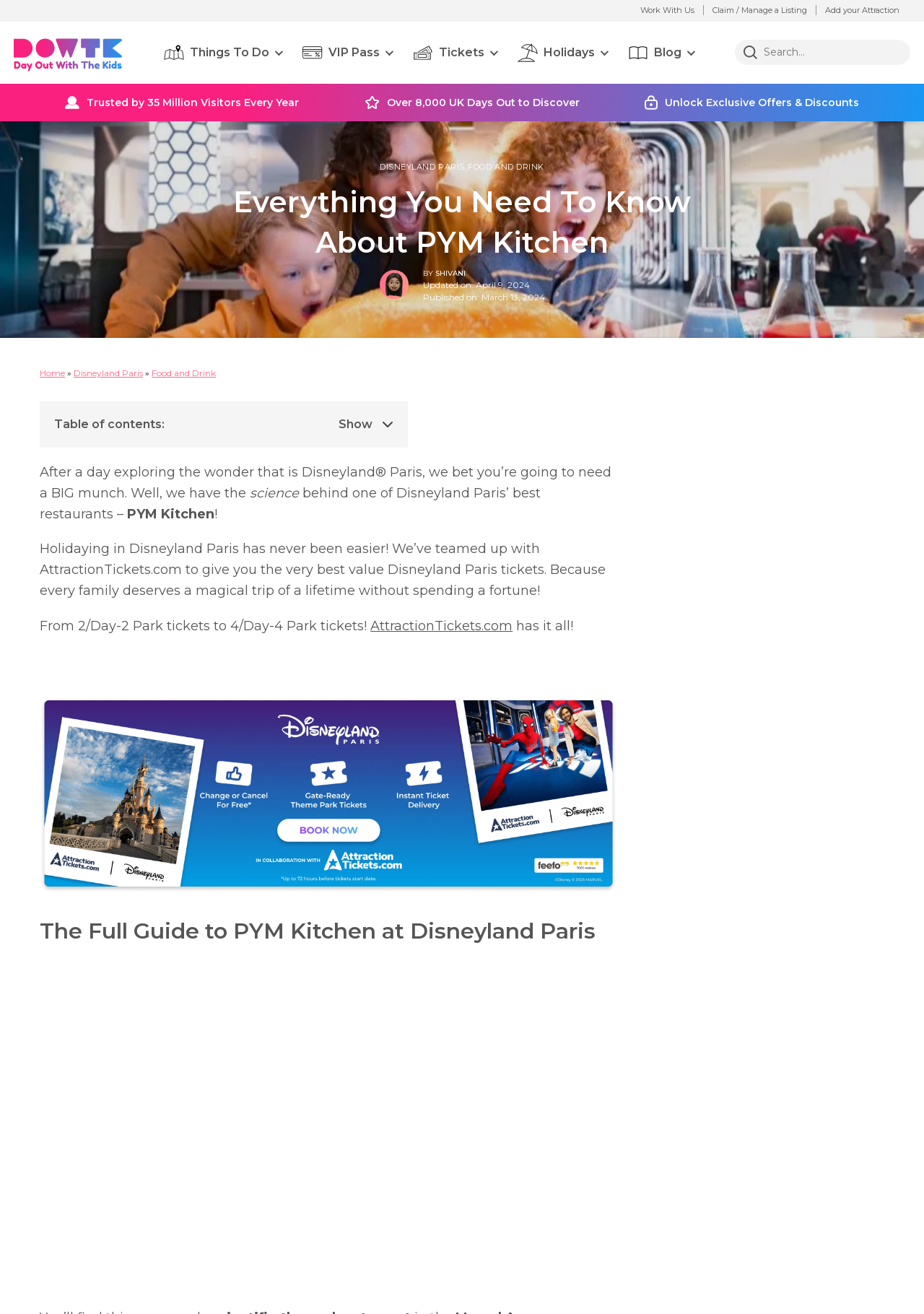Locate the bounding box coordinates of the element's region that should be clicked to carry out the following instruction: "Learn about Cute Picnic Blanket Waterproof". The coordinates need to be four float numbers between 0 and 1, i.e., [left, top, right, bottom].

None